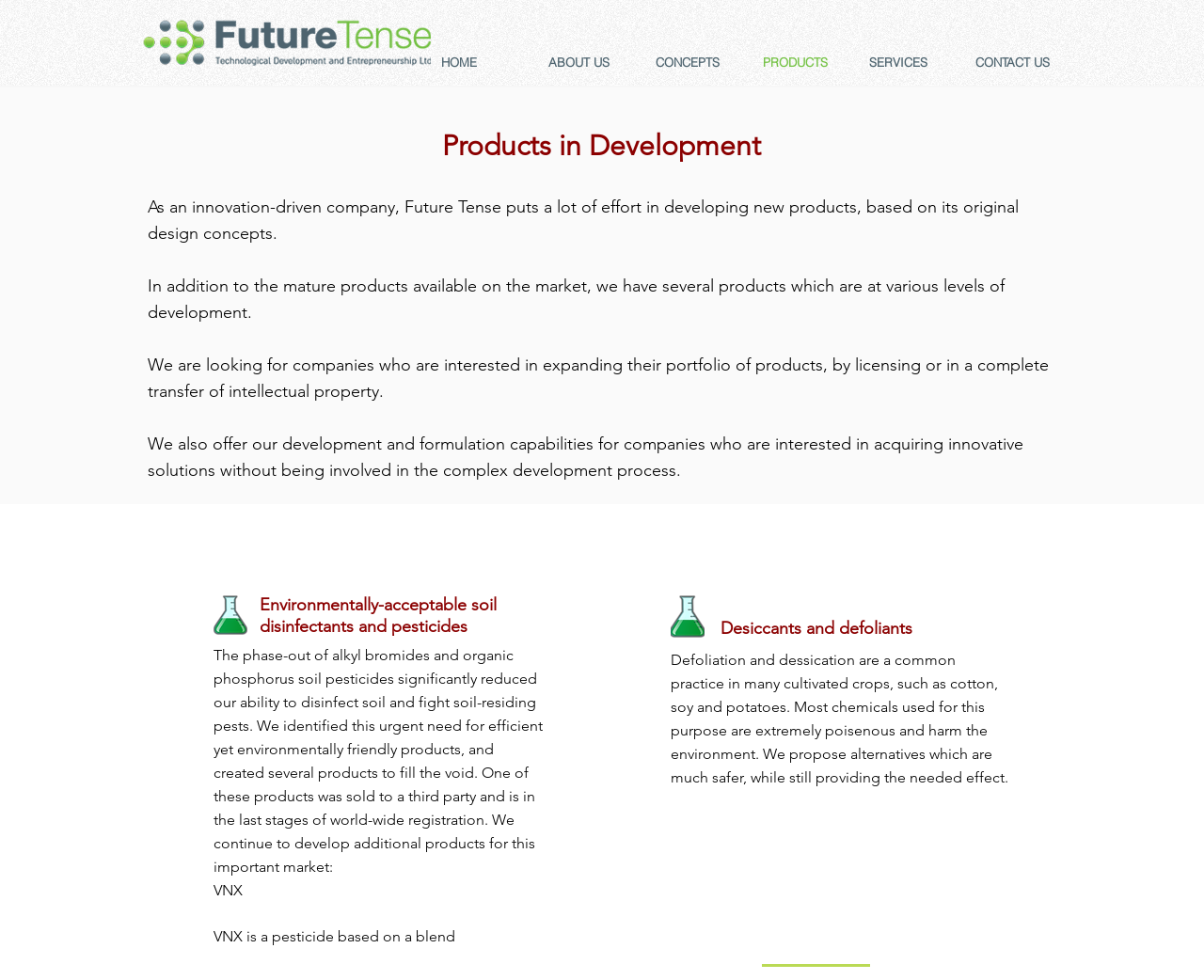Reply to the question with a single word or phrase:
What kind of products is Future Tense developing?

Environmentally friendly products